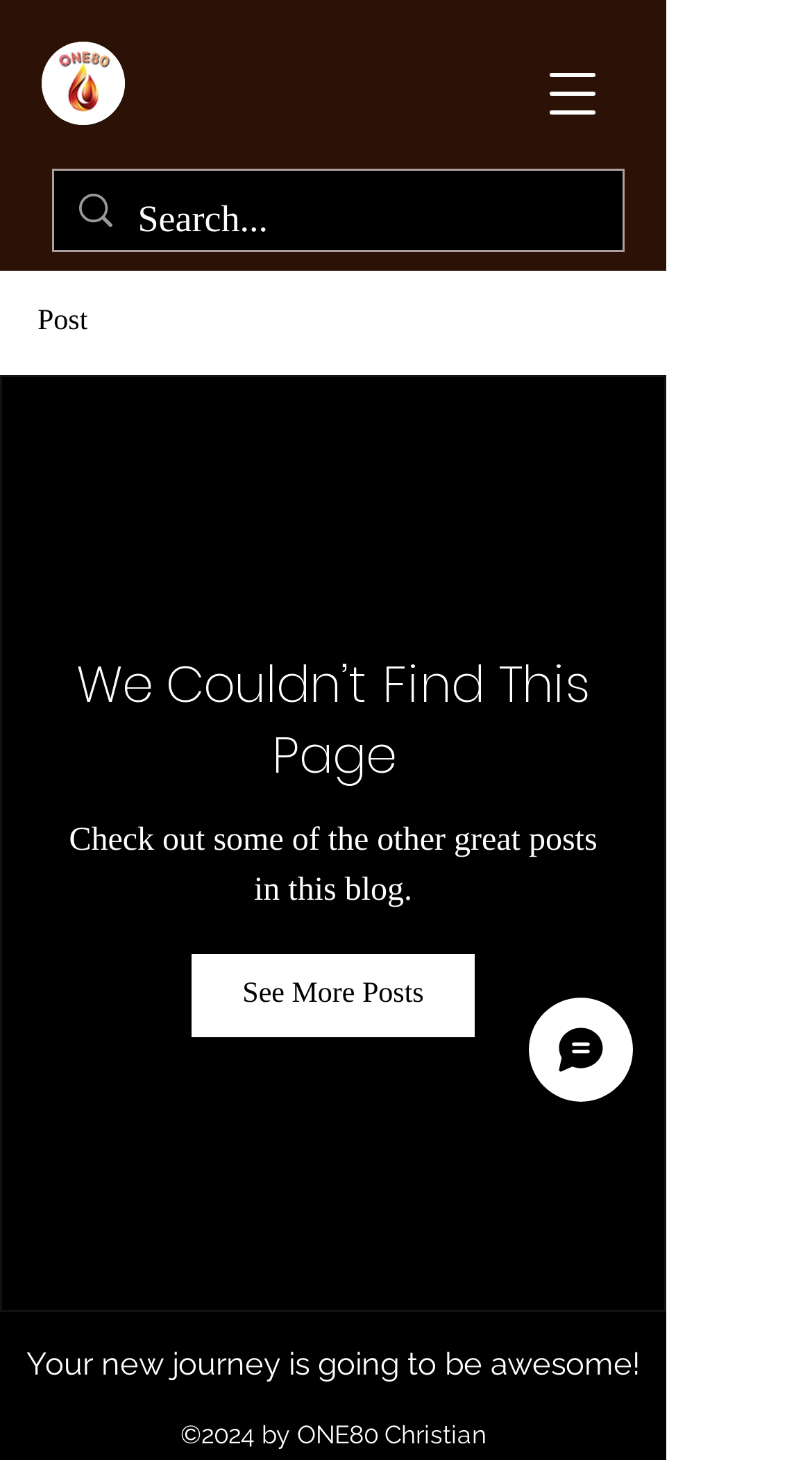Can you find the bounding box coordinates for the UI element given this description: "Chat"? Provide the coordinates as four float numbers between 0 and 1: [left, top, right, bottom].

[0.651, 0.683, 0.779, 0.755]